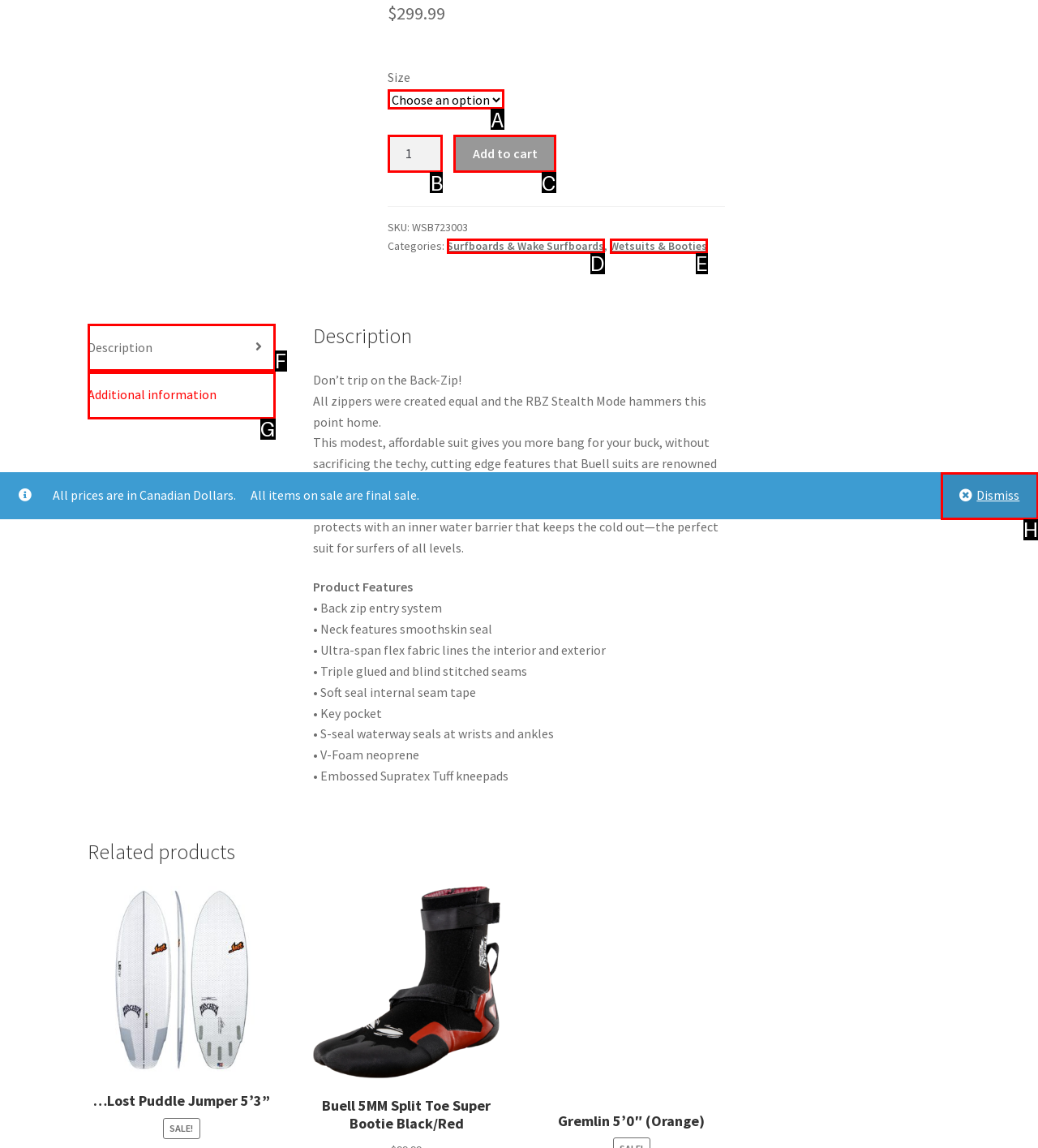Match the element description: Wetsuits & Booties to the correct HTML element. Answer with the letter of the selected option.

E